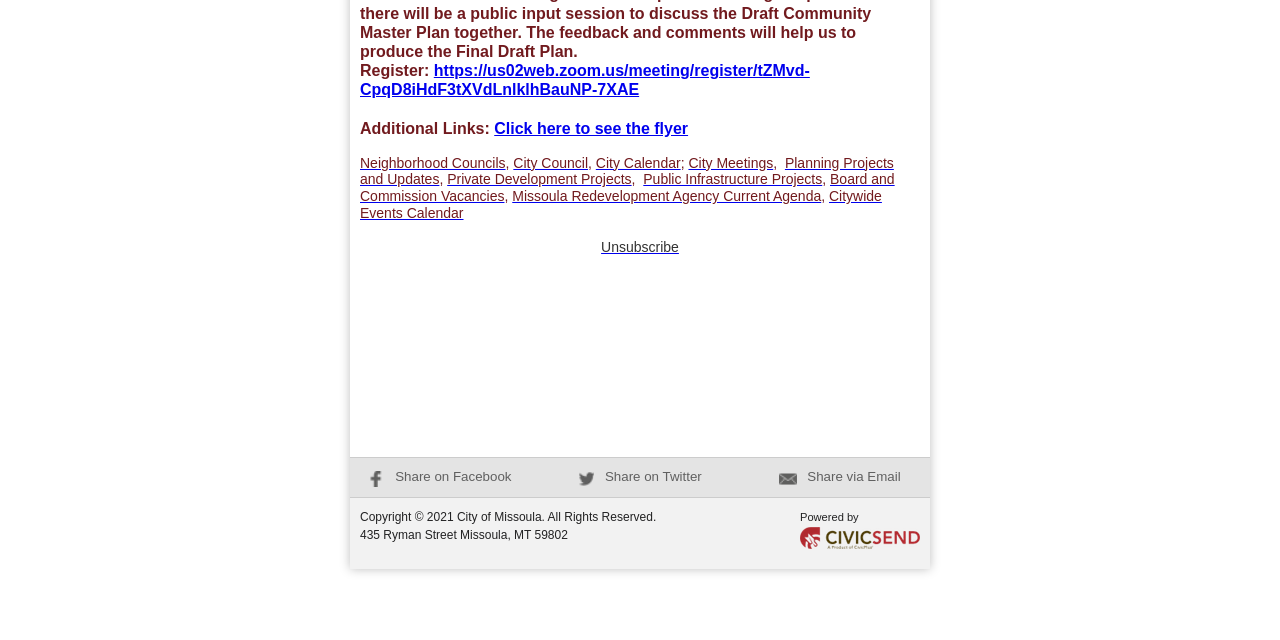Identify the bounding box of the HTML element described as: "Missoula Redevelopment Agency Current Agenda".

[0.4, 0.294, 0.642, 0.319]